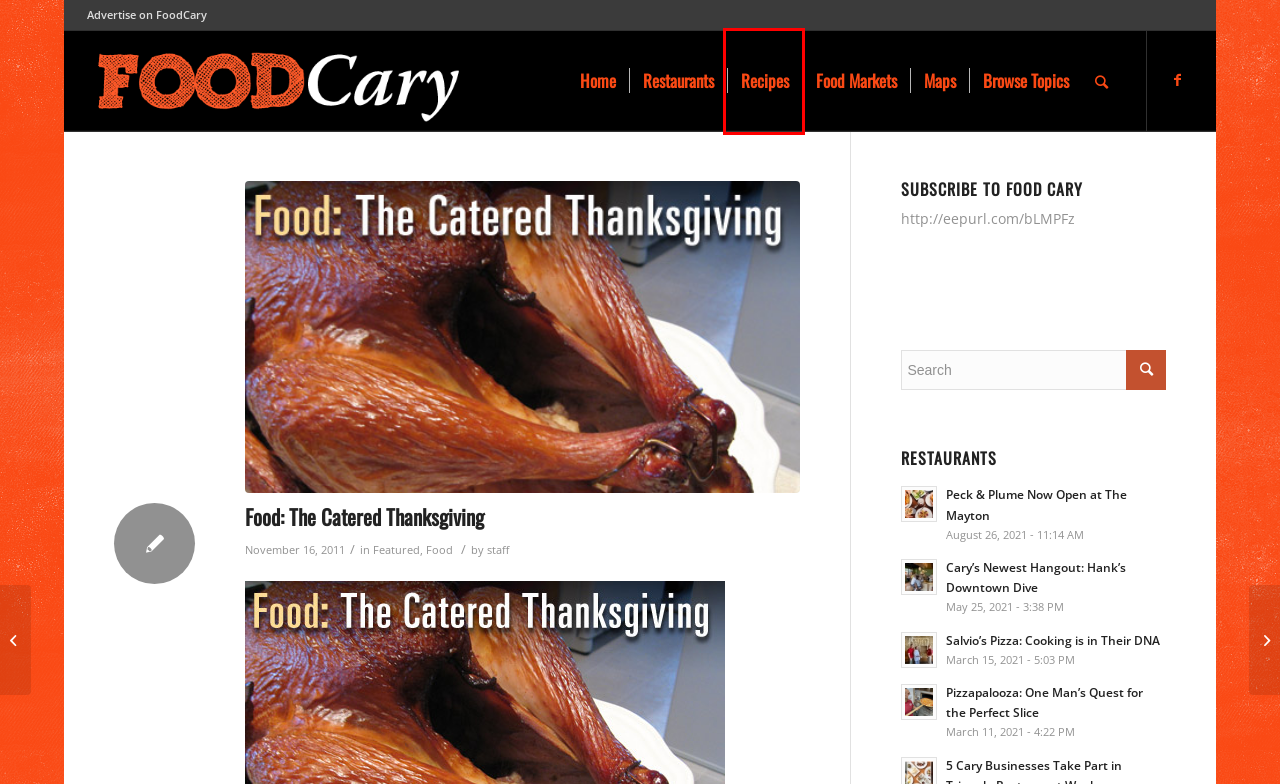You are provided with a screenshot of a webpage where a red rectangle bounding box surrounds an element. Choose the description that best matches the new webpage after clicking the element in the red bounding box. Here are the choices:
A. Food Cary
B. Supermarkets Map – Food Cary
C. Peck & Plume Now Open at The Mayton – Food Cary
D. Salvio’s Pizza: Cooking is in Their DNA – Food Cary
E. Restaurants – Food Cary
F. Featured – Food Cary
G. Recipes – Food Cary
H. Food Cary – Food • Restaurants • Recipes • Events • Supermarkets • Farmers Markets • Food Trucks

G